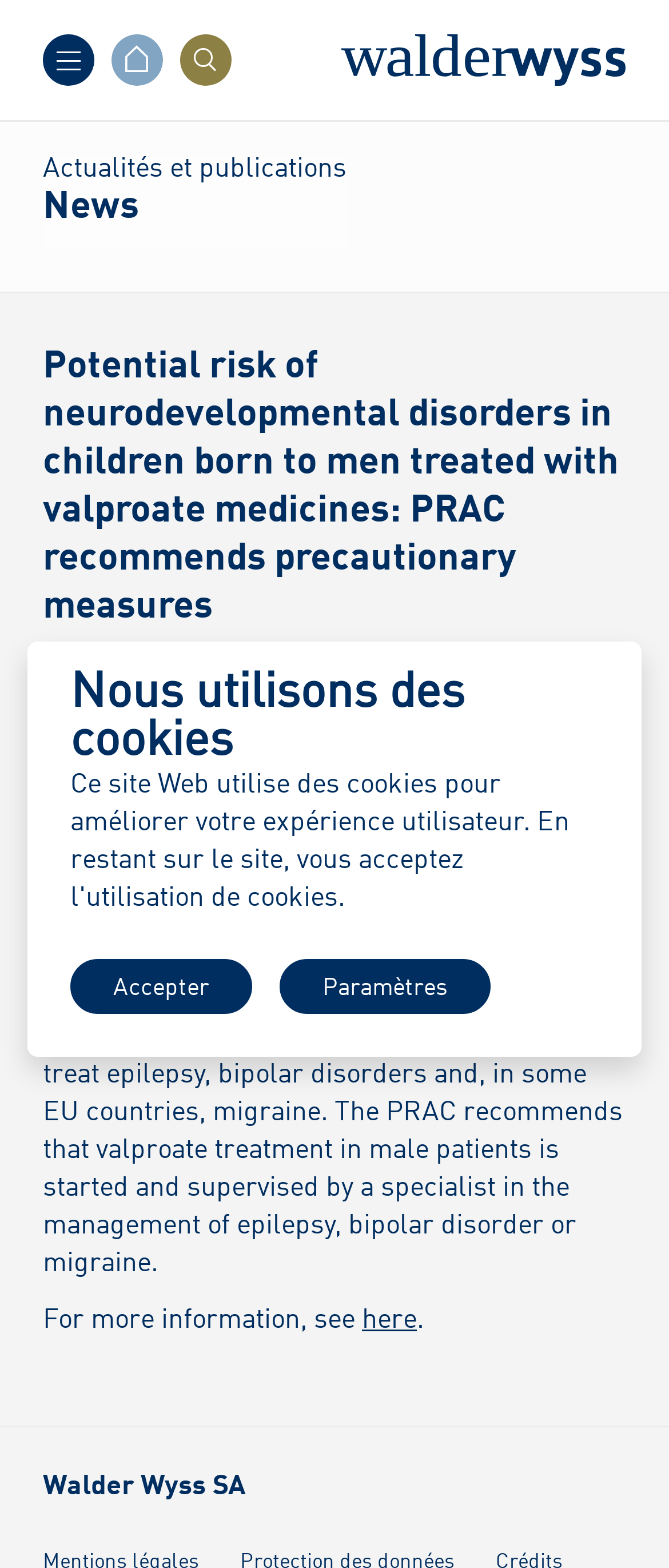Please provide a comprehensive response to the question below by analyzing the image: 
What is the name of the company?

I determined the answer by looking at the heading 'Walder Wyss SA' which is located at the bottom of the webpage.